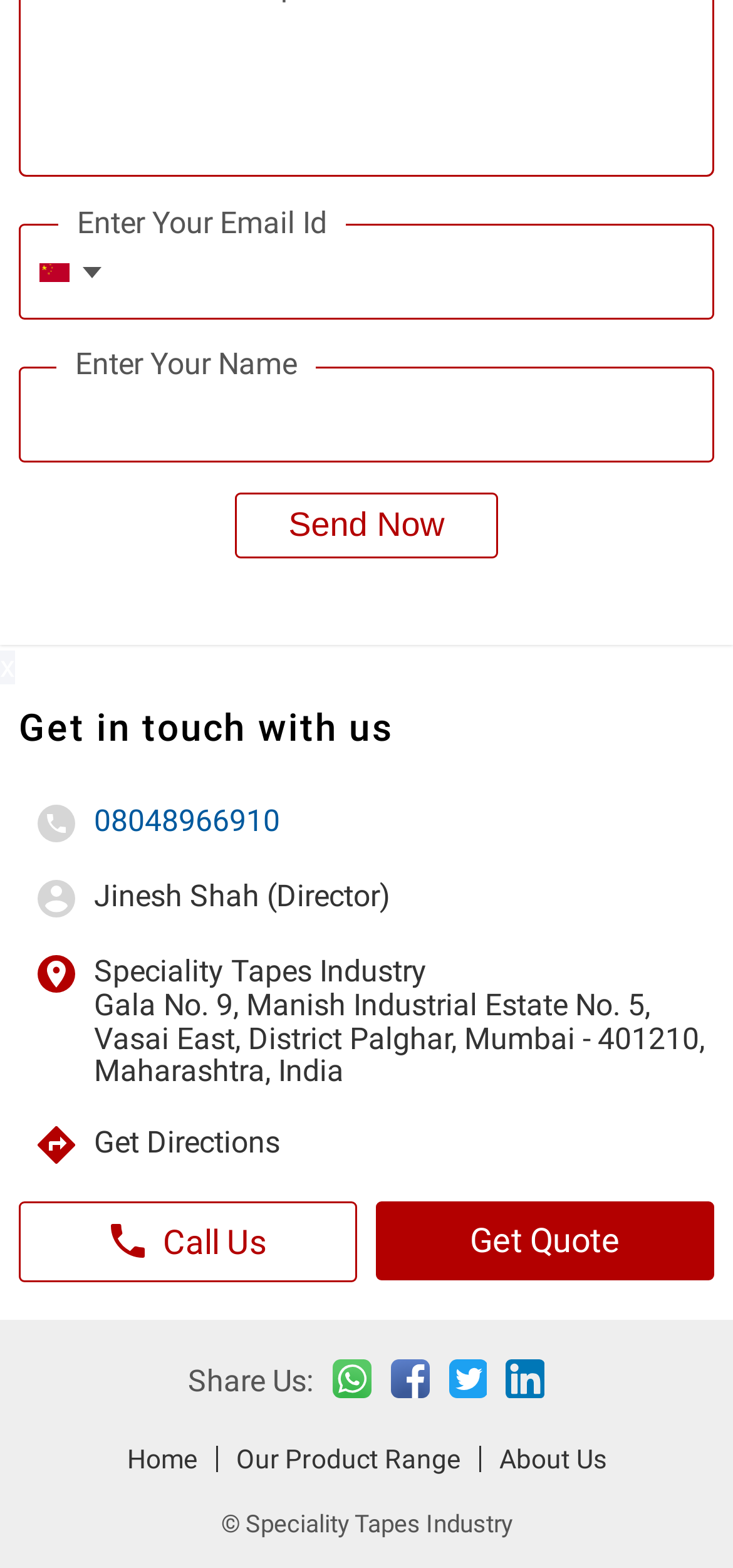Could you specify the bounding box coordinates for the clickable section to complete the following instruction: "Click Send Now"?

[0.321, 0.315, 0.679, 0.357]